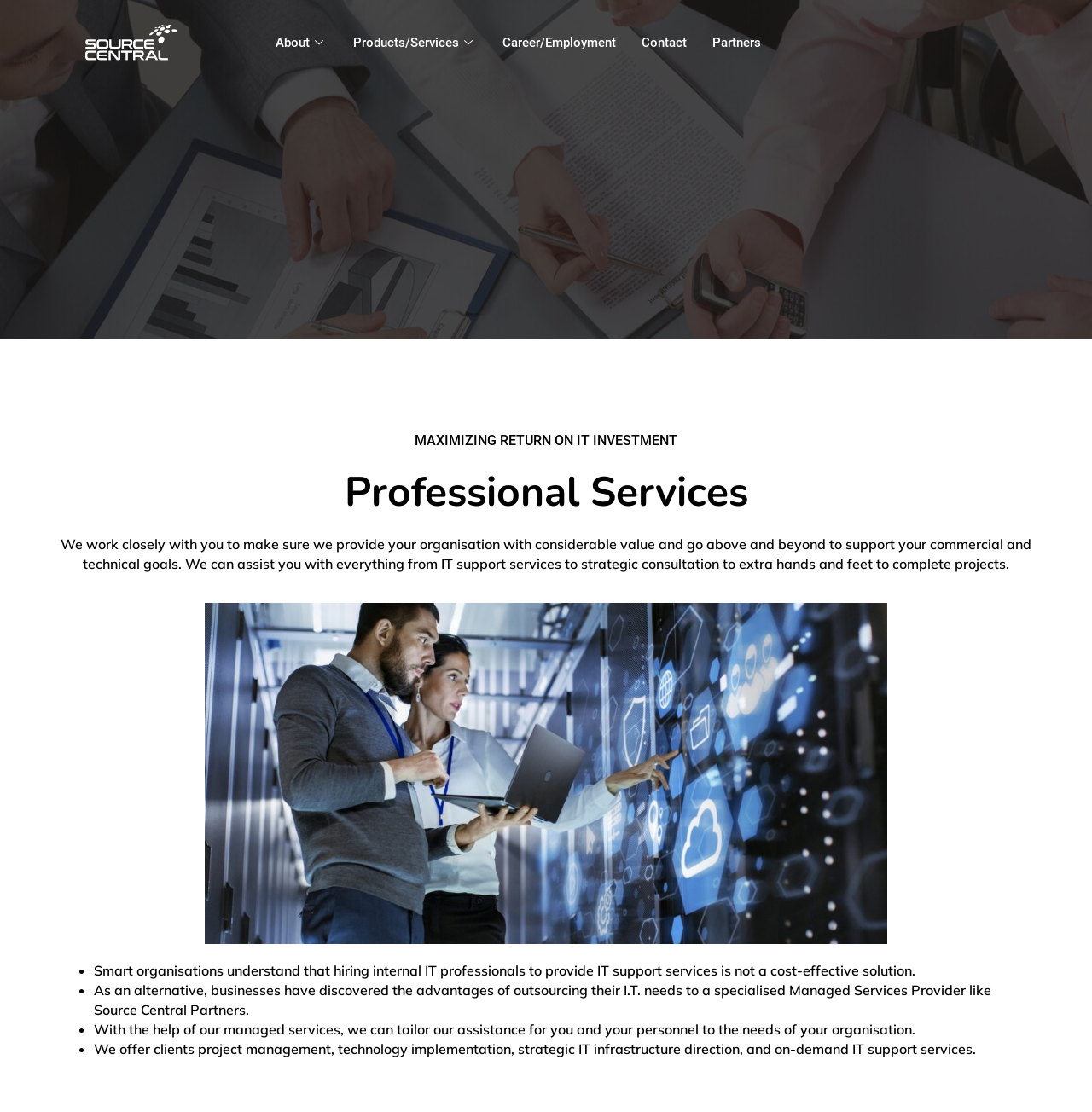Use one word or a short phrase to answer the question provided: 
What services does Source Central Partners offer?

Project management, technology implementation, etc.